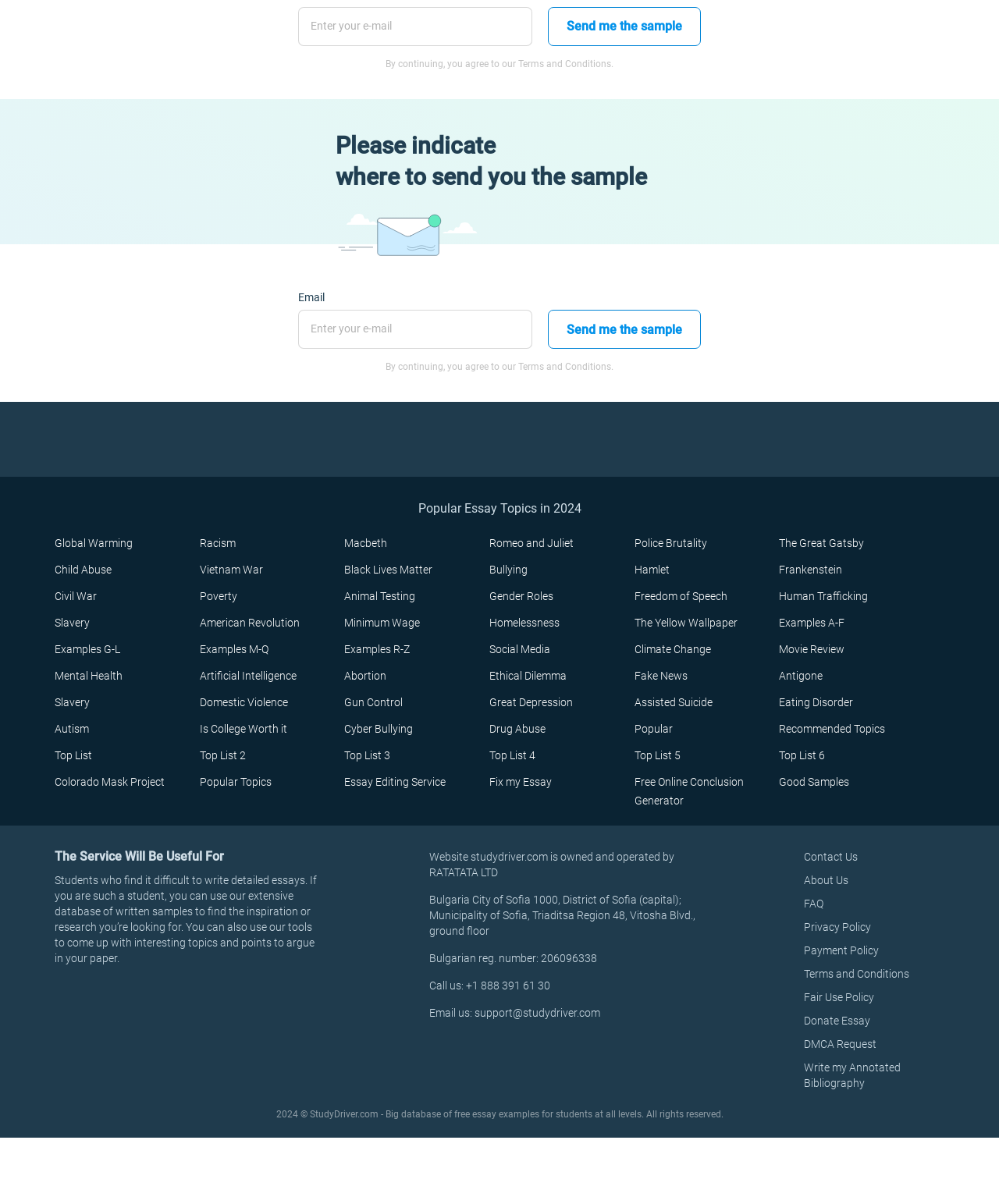Identify the bounding box coordinates of the region that should be clicked to execute the following instruction: "Click on DMCA.com Protection Status".

[0.914, 0.358, 0.945, 0.37]